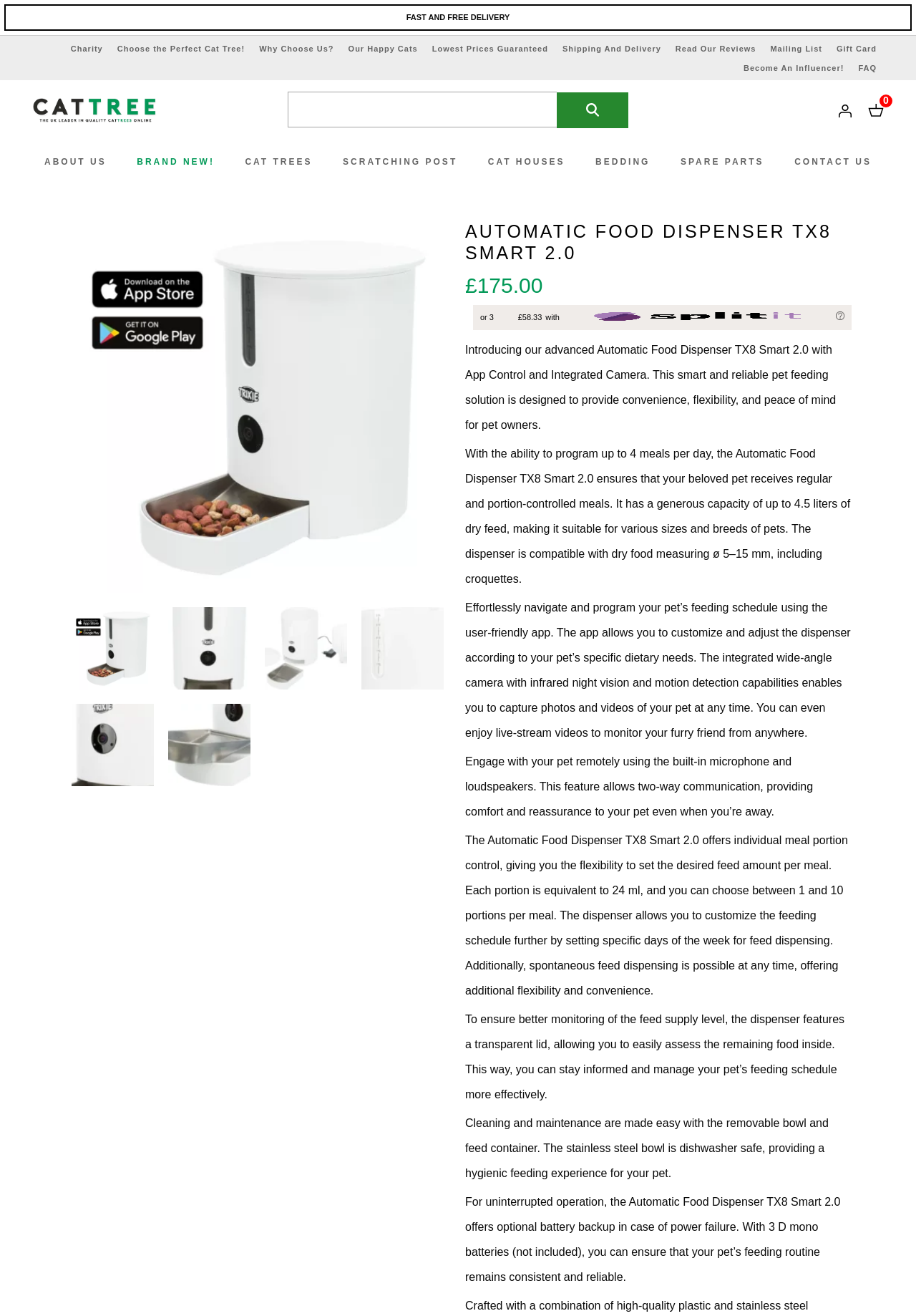Please find and report the bounding box coordinates of the element to click in order to perform the following action: "Click on the Home link". The coordinates should be expressed as four float numbers between 0 and 1, in the format [left, top, right, bottom].

None